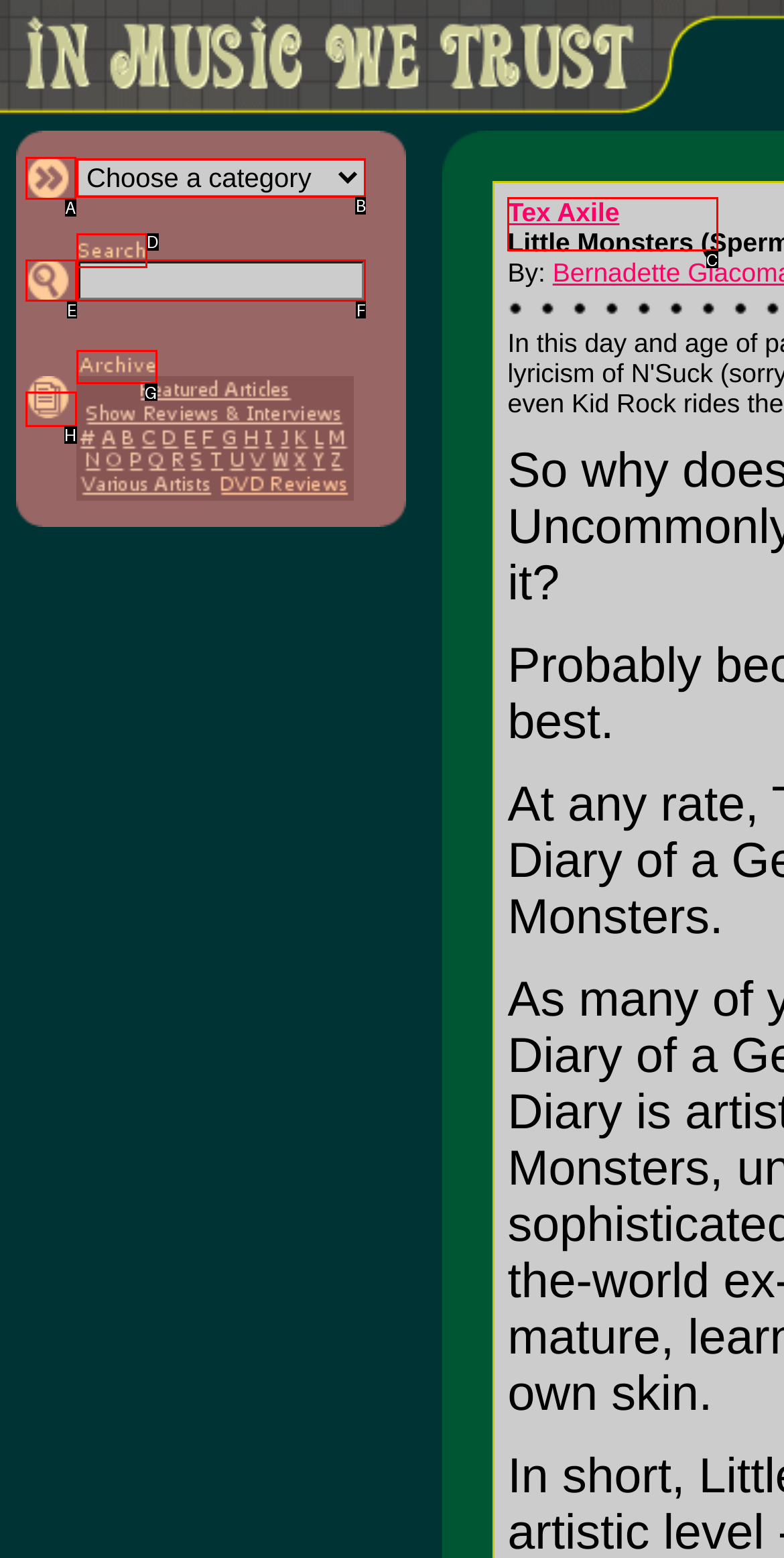Determine the right option to click to perform this task: Read articles
Answer with the correct letter from the given choices directly.

None